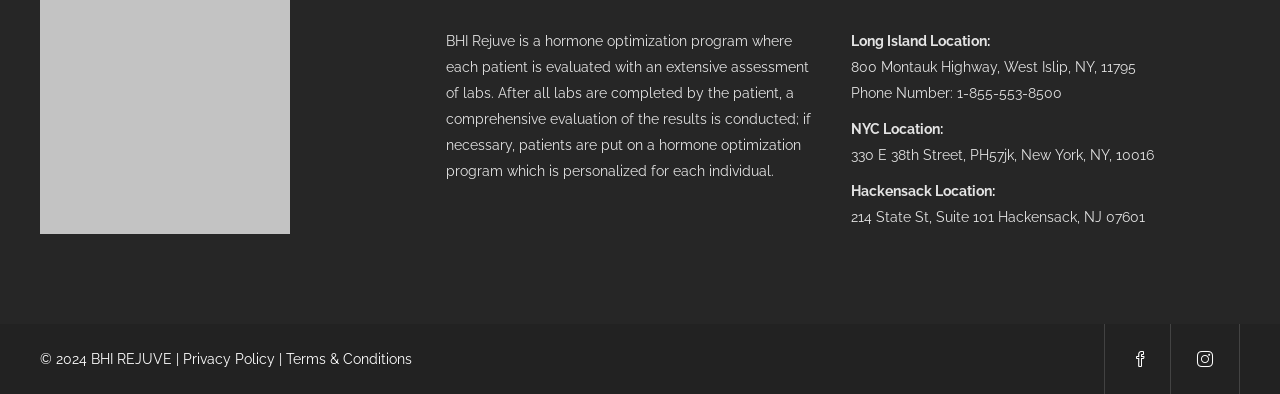How many locations does BHI Rejuve have?
Utilize the image to construct a detailed and well-explained answer.

Based on the webpage, I can see three locations mentioned: Long Island, NYC, and Hackensack. Each location has its address and phone number listed.